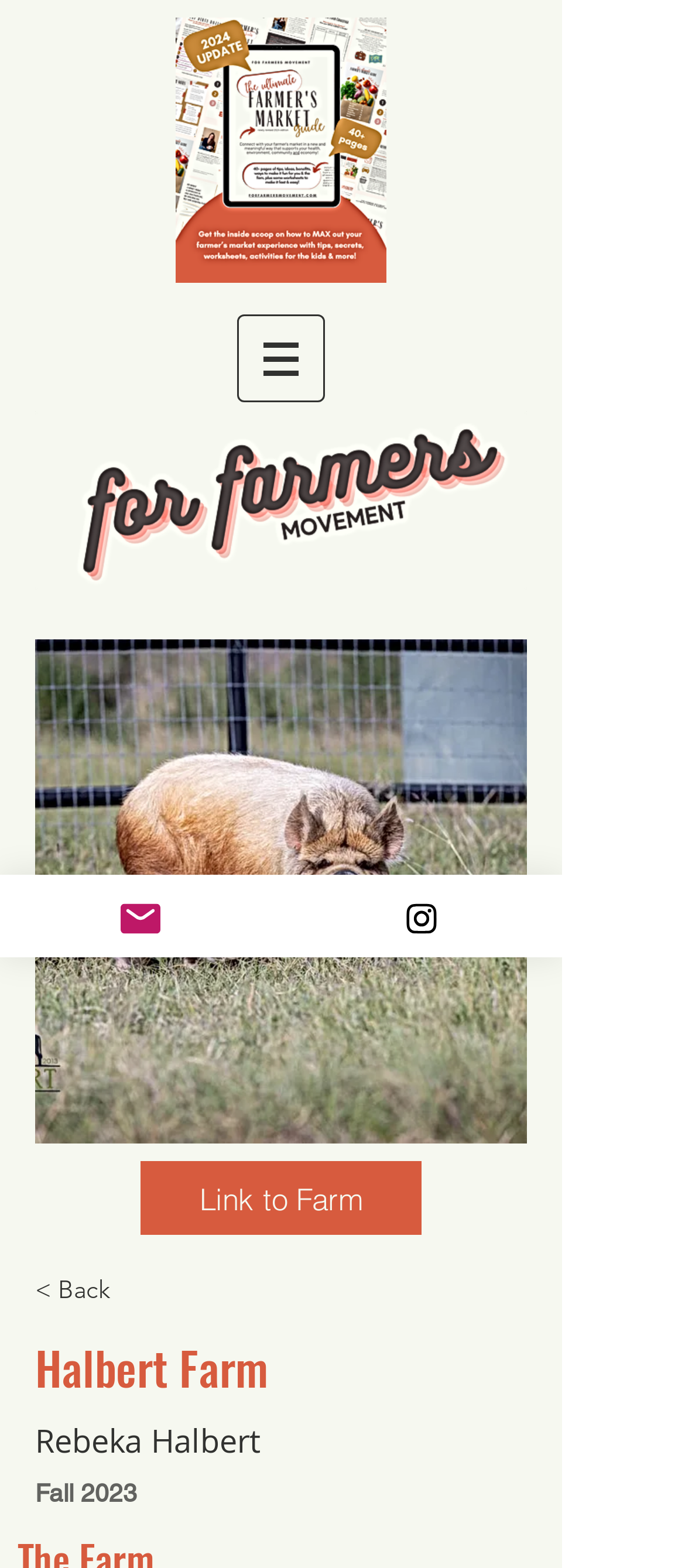Generate a comprehensive description of the contents of the webpage.

The webpage is about Halbert Farm, a platform for farmers. At the top-left corner, there is a logo of "For Farmers" with an image of a farm. Below the logo, there is a navigation menu labeled "Site" with a dropdown button. 

On the top-right side, there is a promotional image for a "Farmer's Market Guide" with a call-to-action button. 

In the middle of the page, there is a large image of Halbert Farm, taking up most of the width. Below the image, there are three links: "Link to Farm", "< Back", and a heading that reads "Halbert Farm". 

Under the heading, there are two lines of text: "Rebeka Halbert" and "Fall 2023". 

At the bottom of the page, there are two social media links: "Email" on the left and "Instagram" on the right, each accompanied by a small icon.